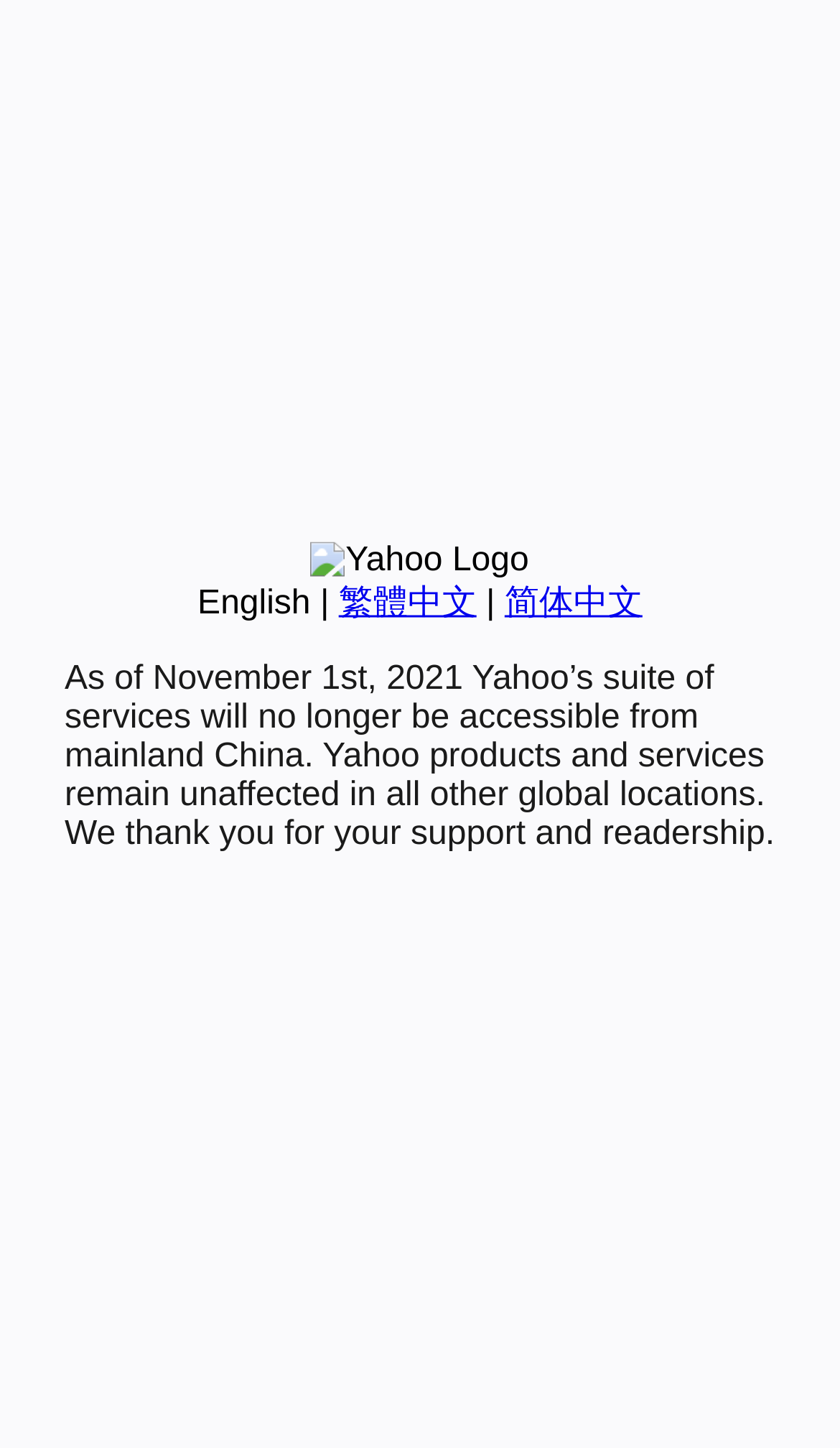Using the provided element description: "English", determine the bounding box coordinates of the corresponding UI element in the screenshot.

[0.235, 0.404, 0.37, 0.429]